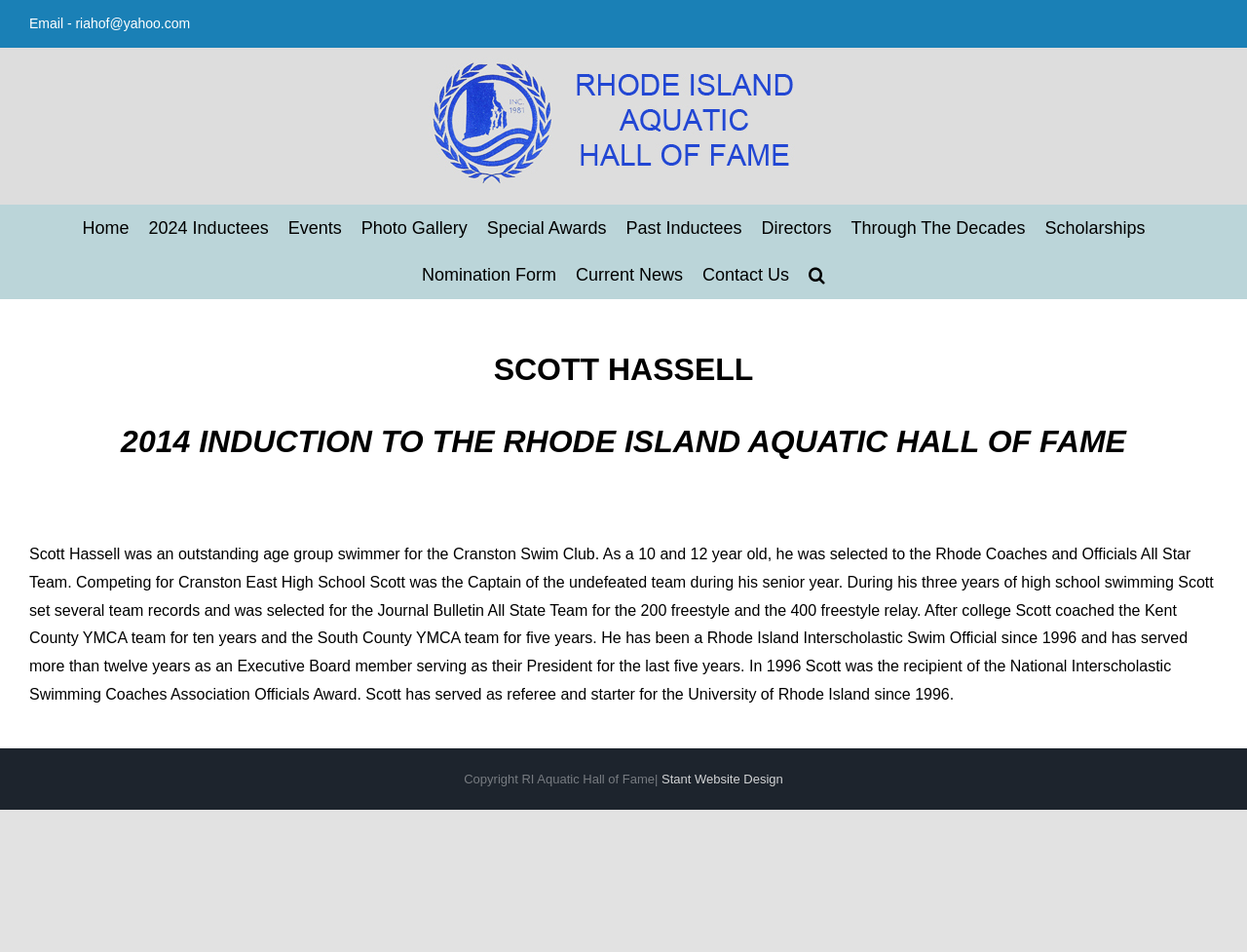Analyze the image and answer the question with as much detail as possible: 
What award did Scott Hassell receive in 1996?

The webpage mentions that Scott Hassell received the National Interscholastic Swimming Coaches Association Officials Award in 1996.